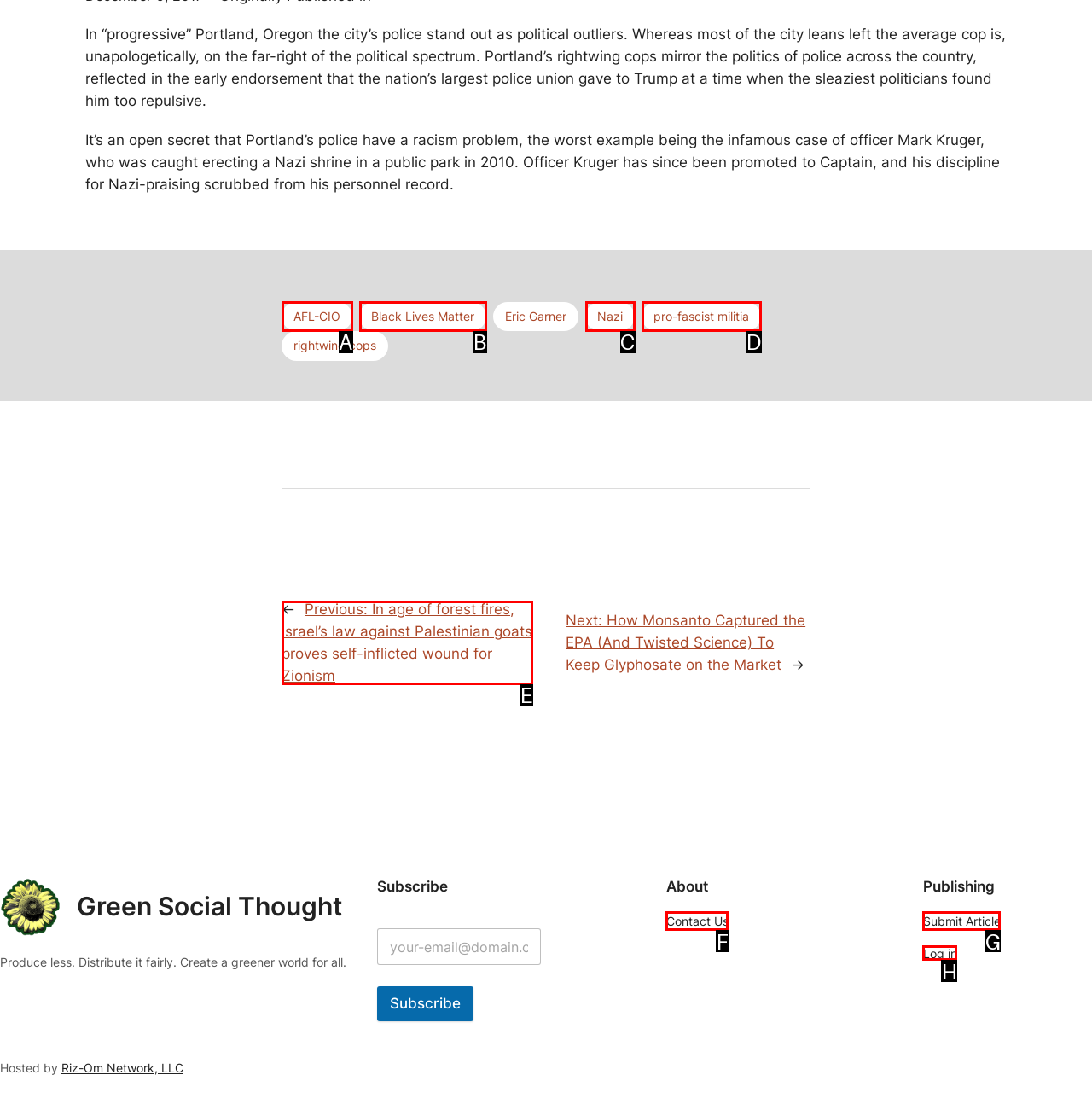Identify the HTML element that corresponds to the description: Black Lives Matter Provide the letter of the correct option directly.

B